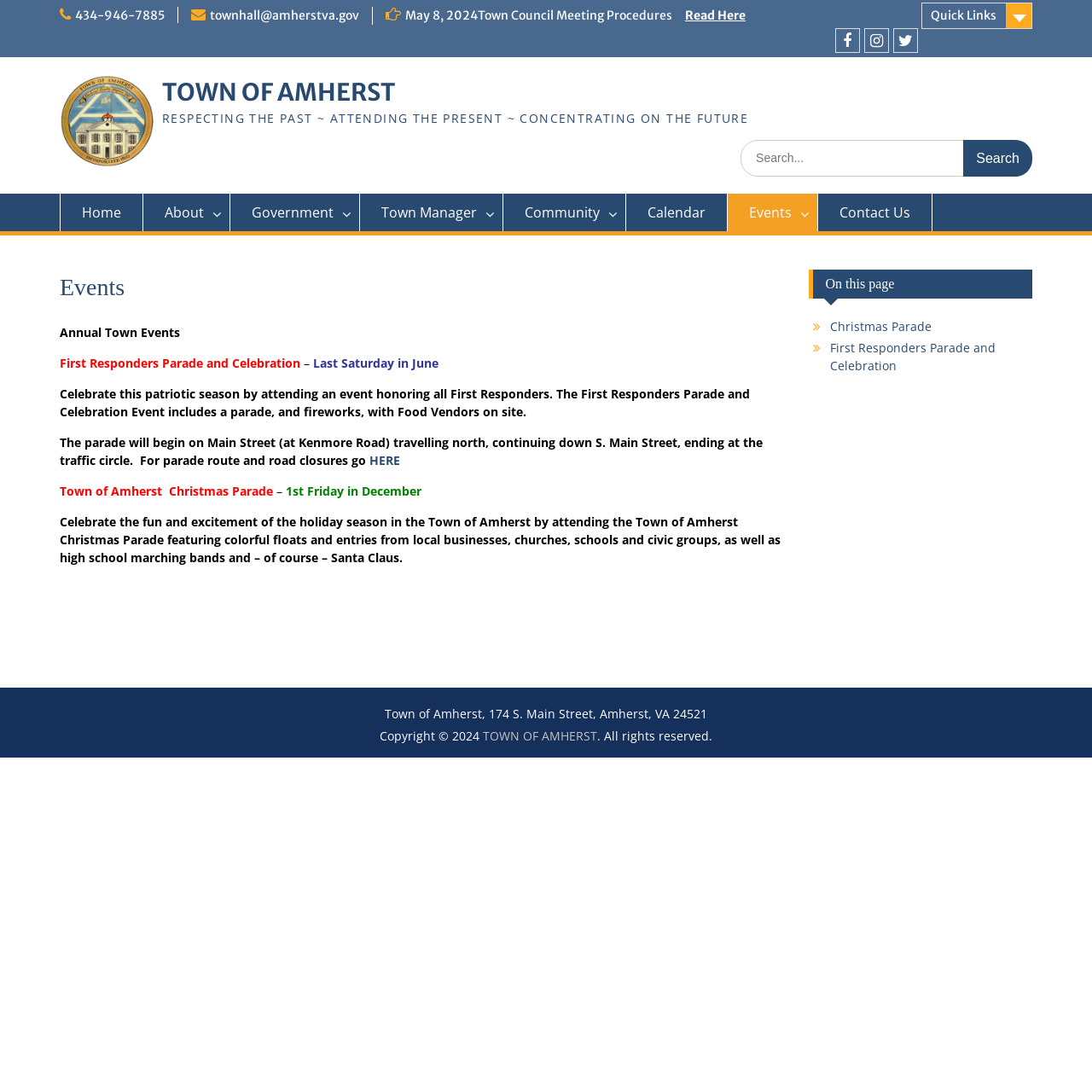Provide a one-word or short-phrase answer to the question:
What is the theme of the events listed on the webpage?

Town events